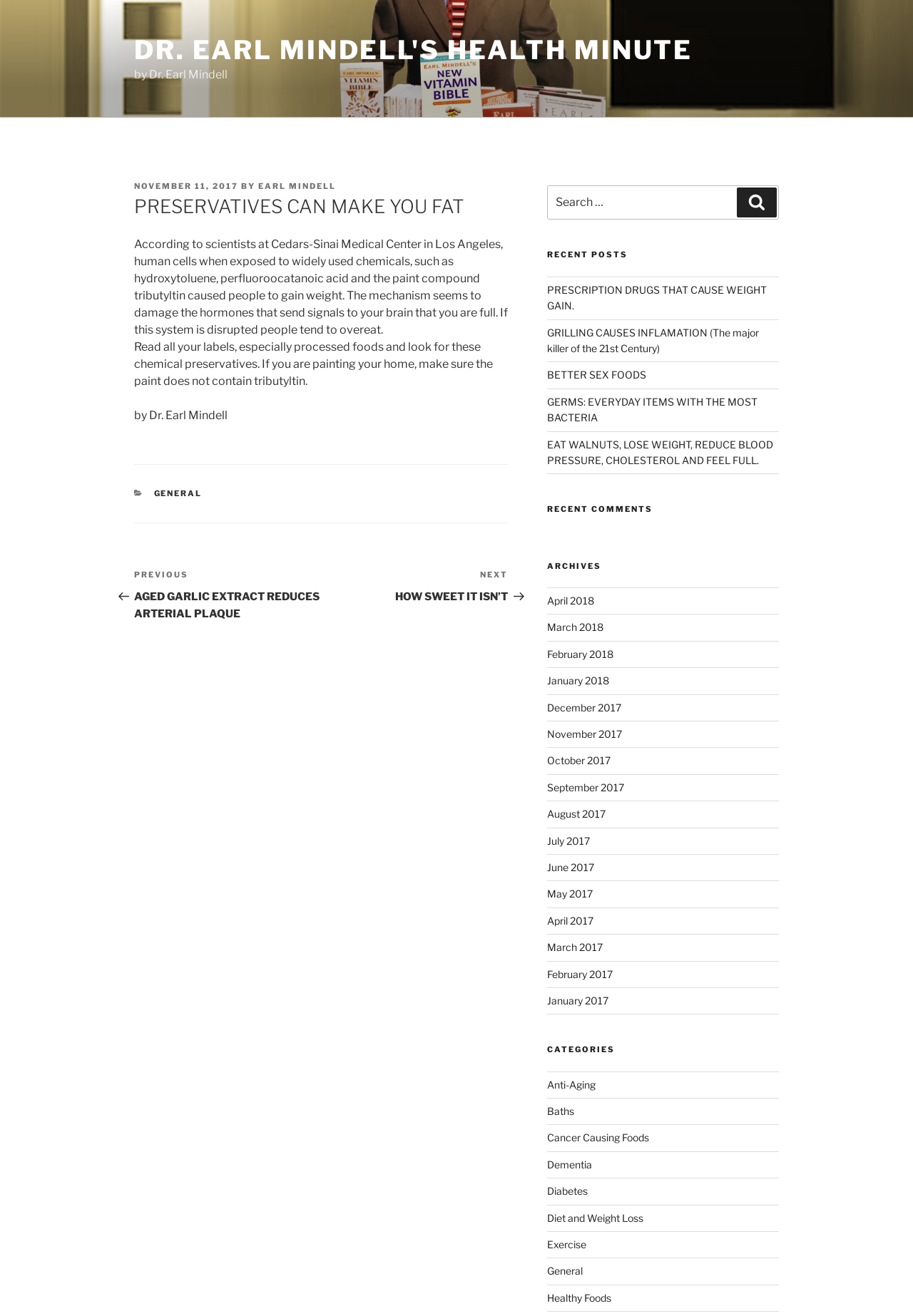Please provide a one-word or short phrase answer to the question:
What are the recent posts listed on the webpage?

Several posts including 'PRESCRIPTION DRUGS THAT CAUSE WEIGHT GAIN'